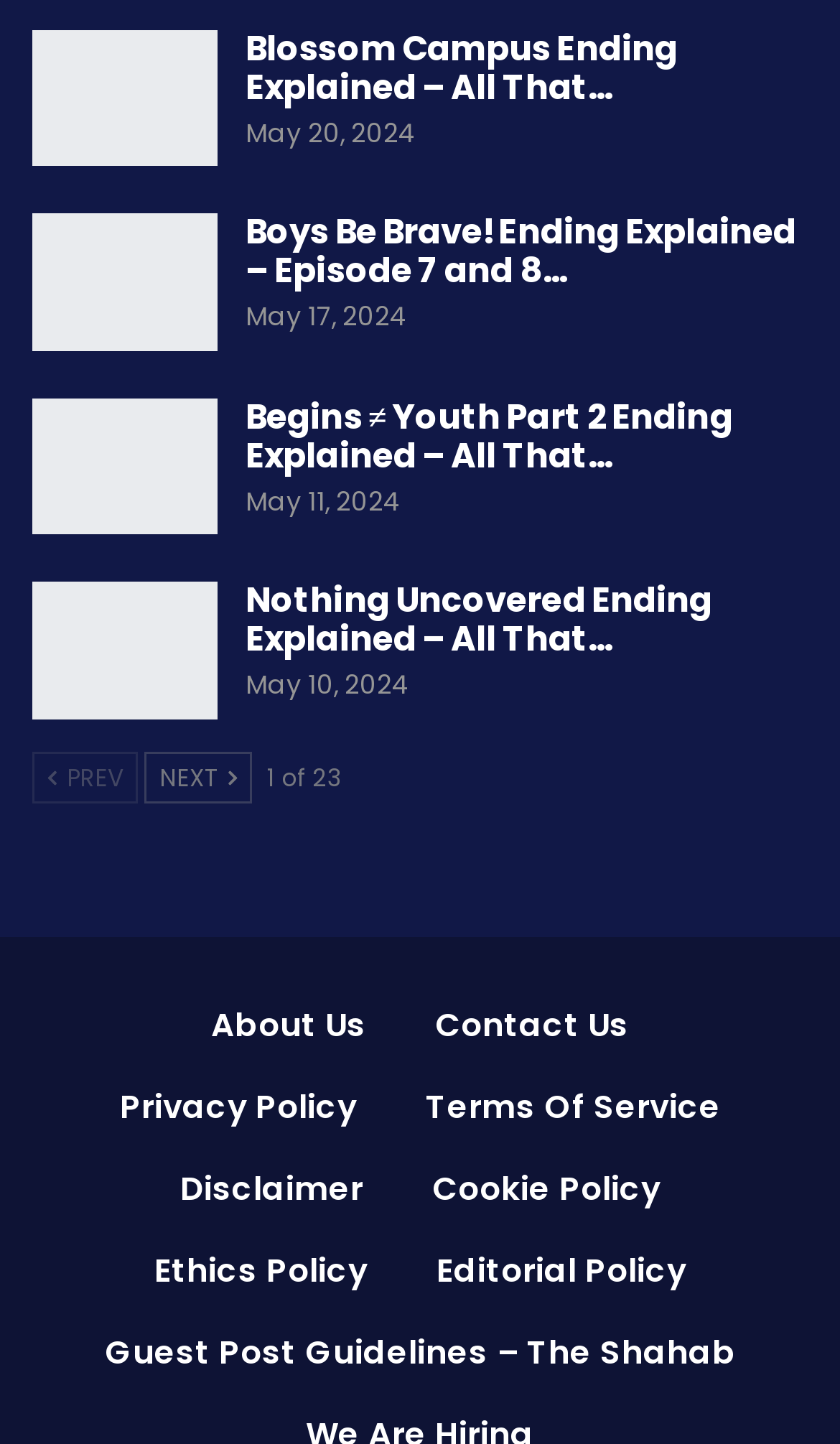With reference to the screenshot, provide a detailed response to the question below:
What is the website's policy section?

I found the policy section by looking at the links at the bottom of the page, which include 'Privacy Policy', 'Terms Of Service', and other policy-related links. This section is likely located in the footer of the website.